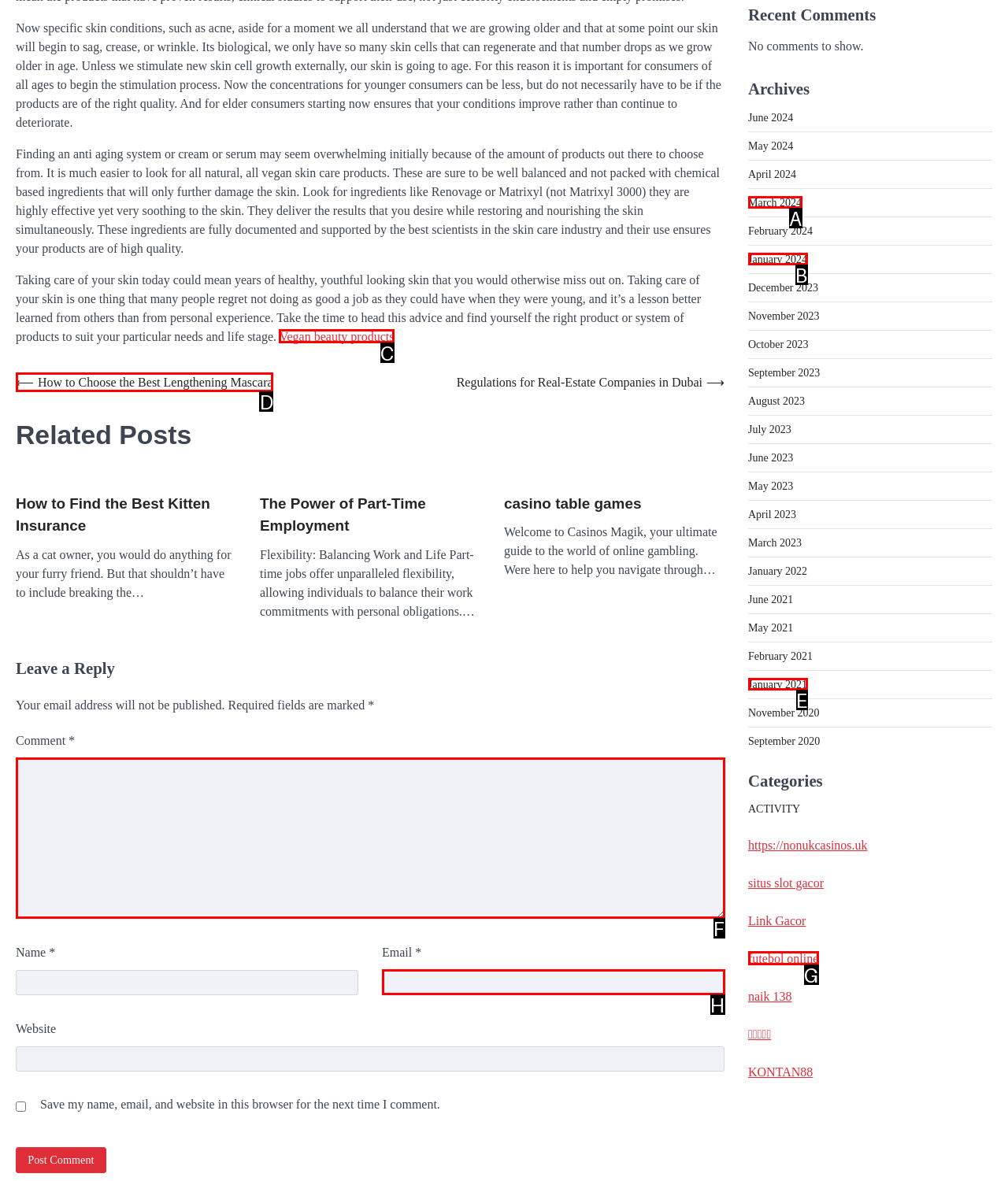Choose the letter of the UI element that aligns with the following description: Superb Themes!
State your answer as the letter from the listed options.

None